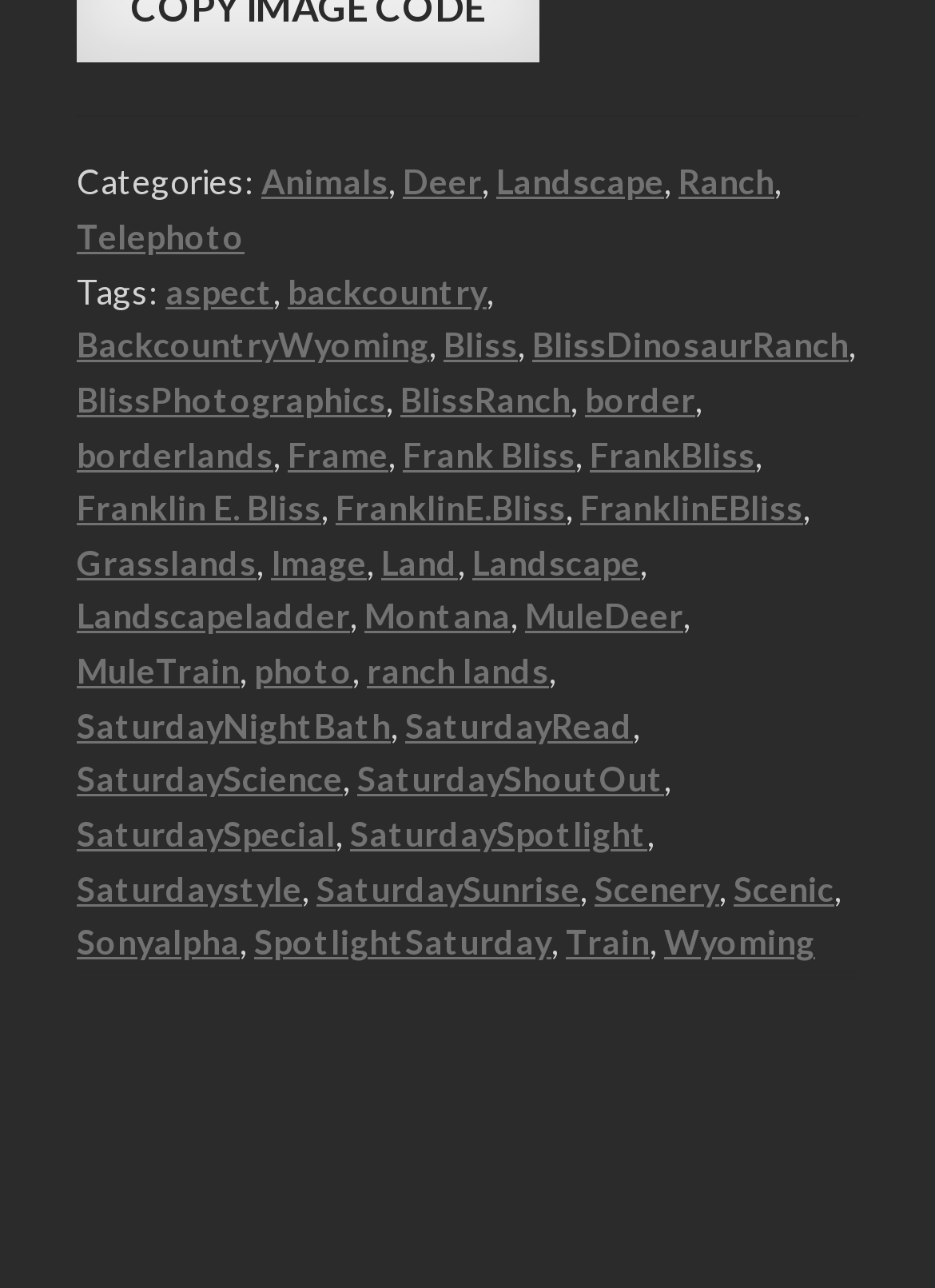Refer to the image and provide an in-depth answer to the question:
How many tags are listed on the webpage?

The webpage has a section labeled 'Tags:' which lists numerous tags, including aspect, backcountry, Bliss, and many others. By counting the number of links in this section, we can determine that there are more than 30 tags listed.